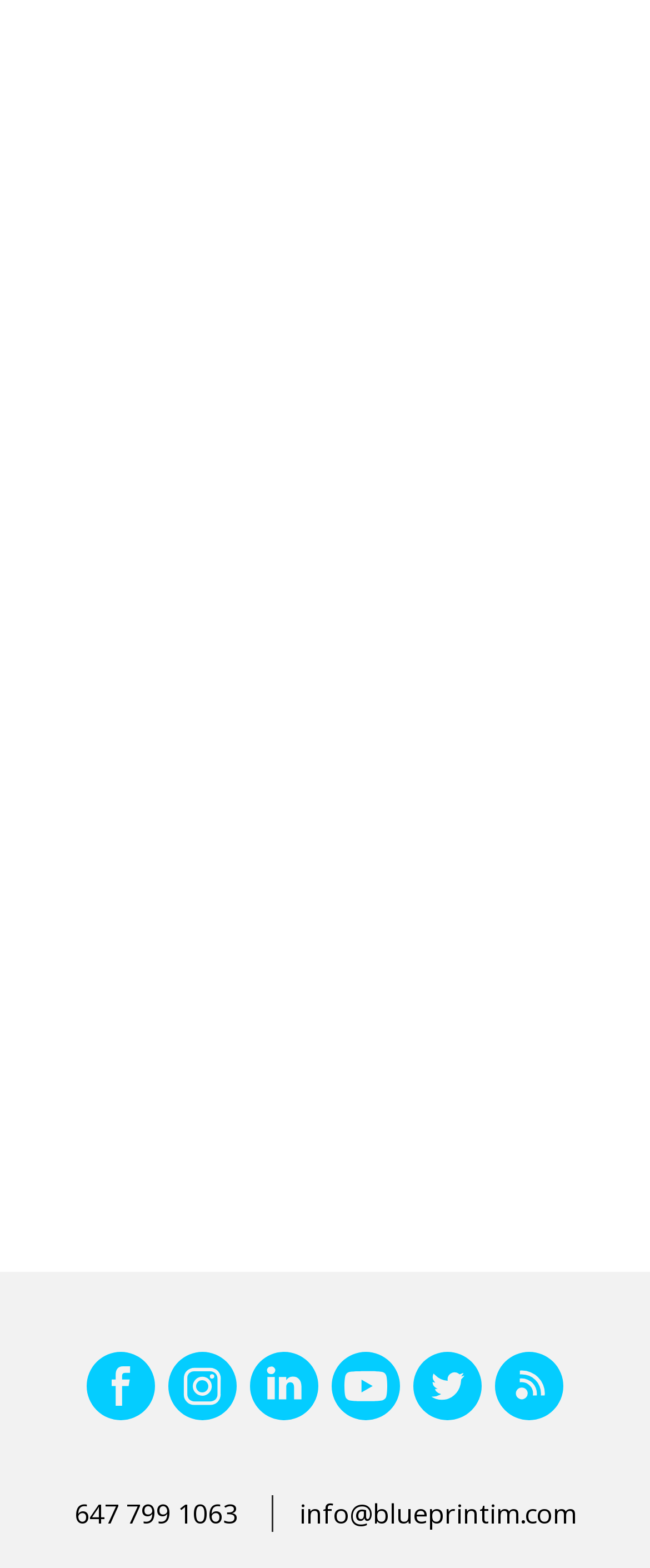Analyze the image and answer the question with as much detail as possible: 
What is the purpose of the 'SEND' button?

The 'SEND' button is located at the bottom of the webpage, below a group of textboxes labeled as 'First name', 'Last name', 'Email', and 'Message'. This suggests that the button is used to send the message or information entered in the textboxes.